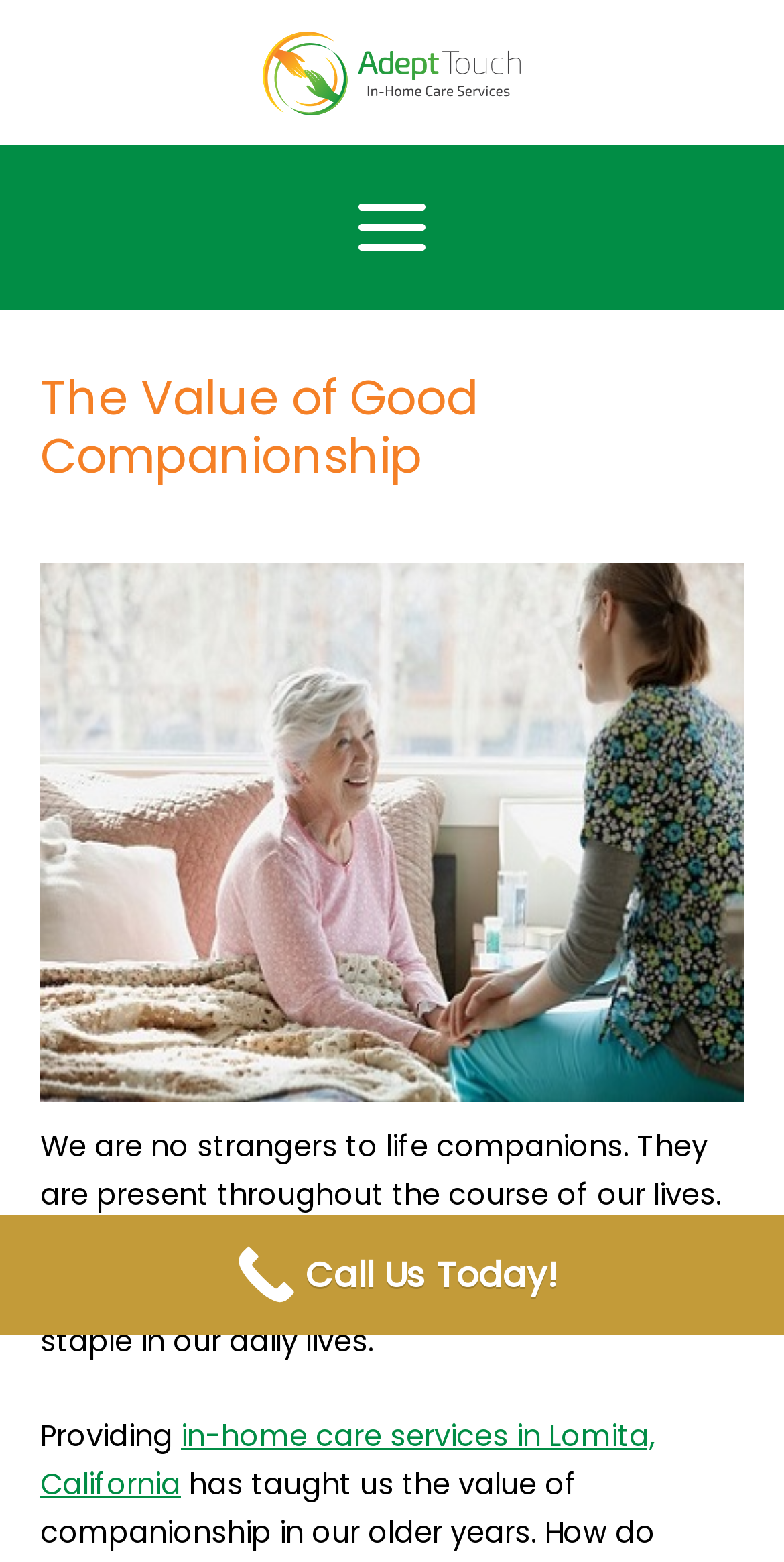Please respond to the question with a concise word or phrase:
What action is encouraged at the bottom of the webpage?

Call Us Today